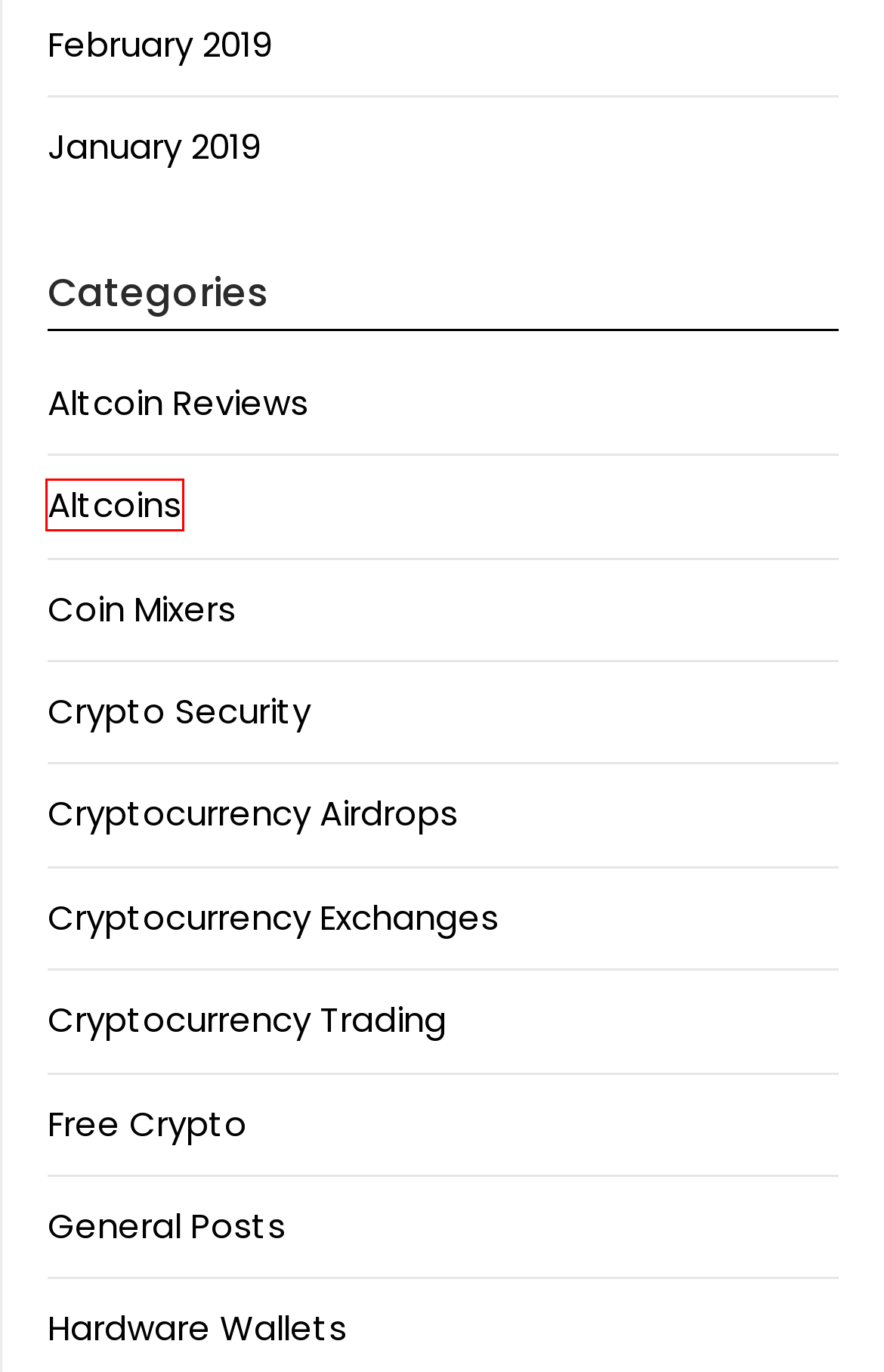Look at the screenshot of the webpage and find the element within the red bounding box. Choose the webpage description that best fits the new webpage that will appear after clicking the element. Here are the candidates:
A. Coin Mixers - Crypto Guru Blog
B. Cryptocurrency Airdrops - Crypto Guru Blog
C. Altcoins - Crypto Guru Blog
D. Cryptocurrency Trading - Crypto Guru Blog
E. Free Crypto - Crypto Guru Blog
F. Hardware Wallets - Crypto Guru Blog
G. February, 2019 - Crypto Guru Blog
H. Altcoin Reviews - Crypto Guru Blog

C